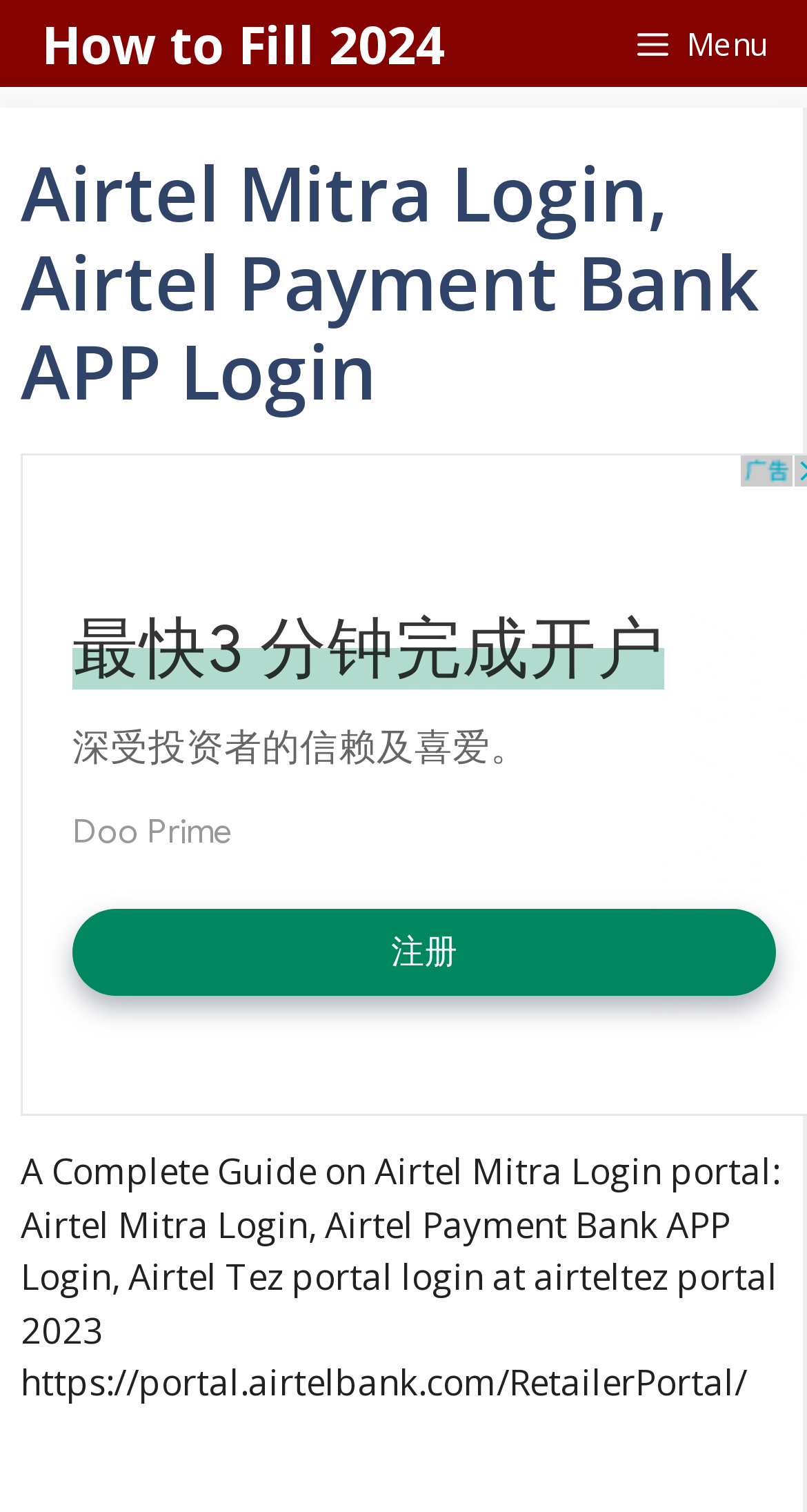Identify the bounding box of the HTML element described as: "Menu".

[0.731, 0.0, 1.0, 0.058]